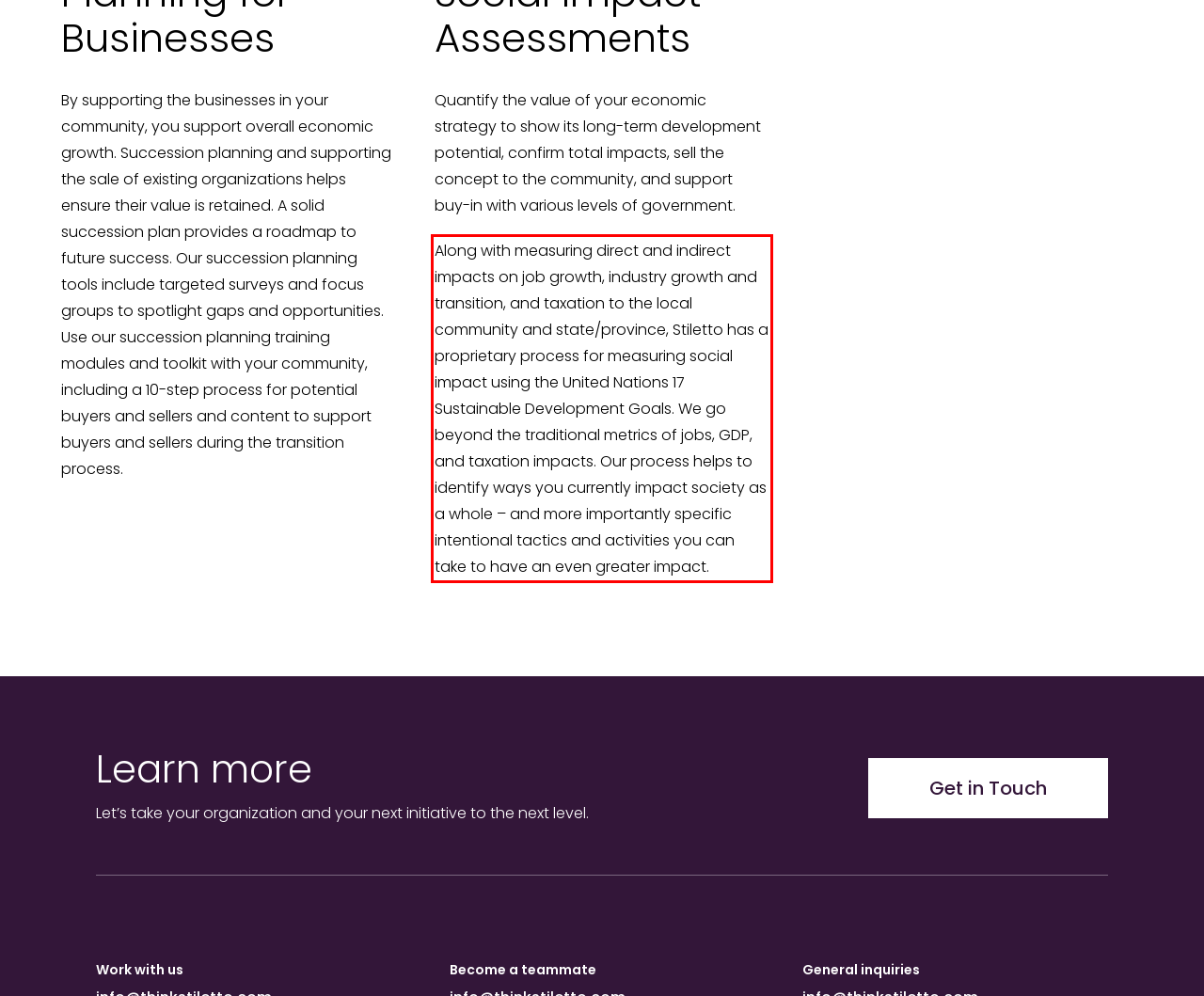You have a screenshot of a webpage with a red bounding box. Identify and extract the text content located inside the red bounding box.

Along with measuring direct and indirect impacts on job growth, industry growth and transition, and taxation to the local community and state/province, Stiletto has a proprietary process for measuring social impact using the United Nations 17 Sustainable Development Goals. We go beyond the traditional metrics of jobs, GDP, and taxation impacts. Our process helps to identify ways you currently impact society as a whole – and more importantly specific intentional tactics and activities you can take to have an even greater impact.